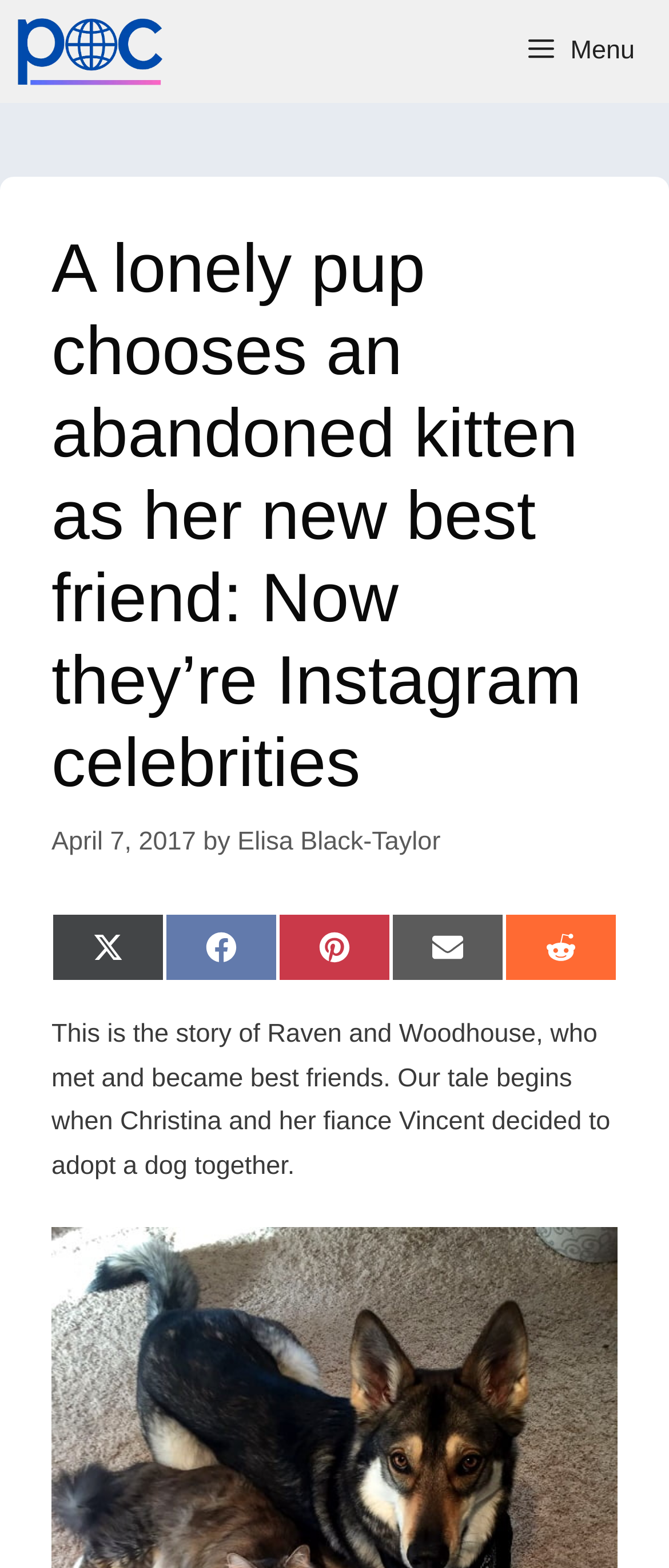Could you indicate the bounding box coordinates of the region to click in order to complete this instruction: "Select a date from the dropdown".

None